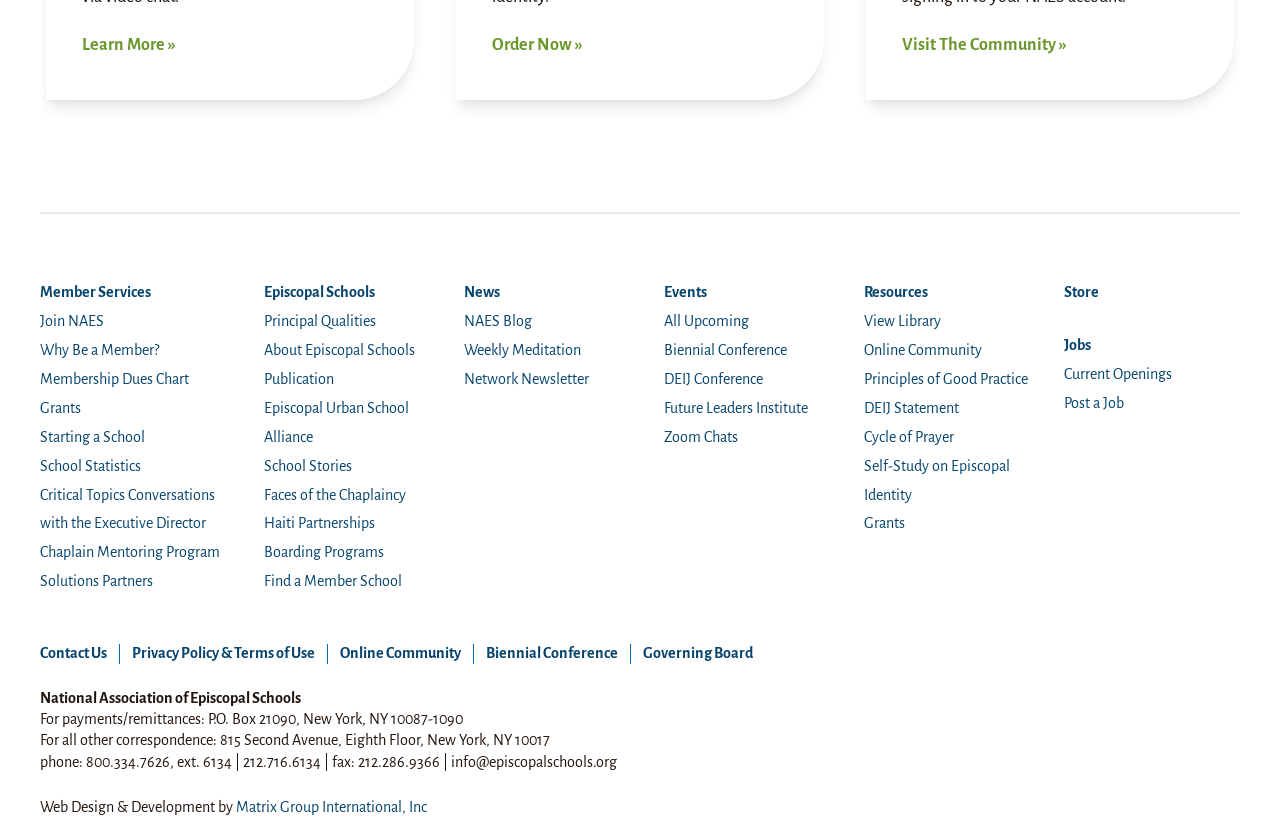Using the information in the image, give a detailed answer to the following question: How many links are in the top navigation menu?

I counted the number of links in the top navigation menu, which are 'Member Services', 'Episcopal Schools', 'News', 'Events', 'Resources', 'Jobs', and 'Contact Us'.